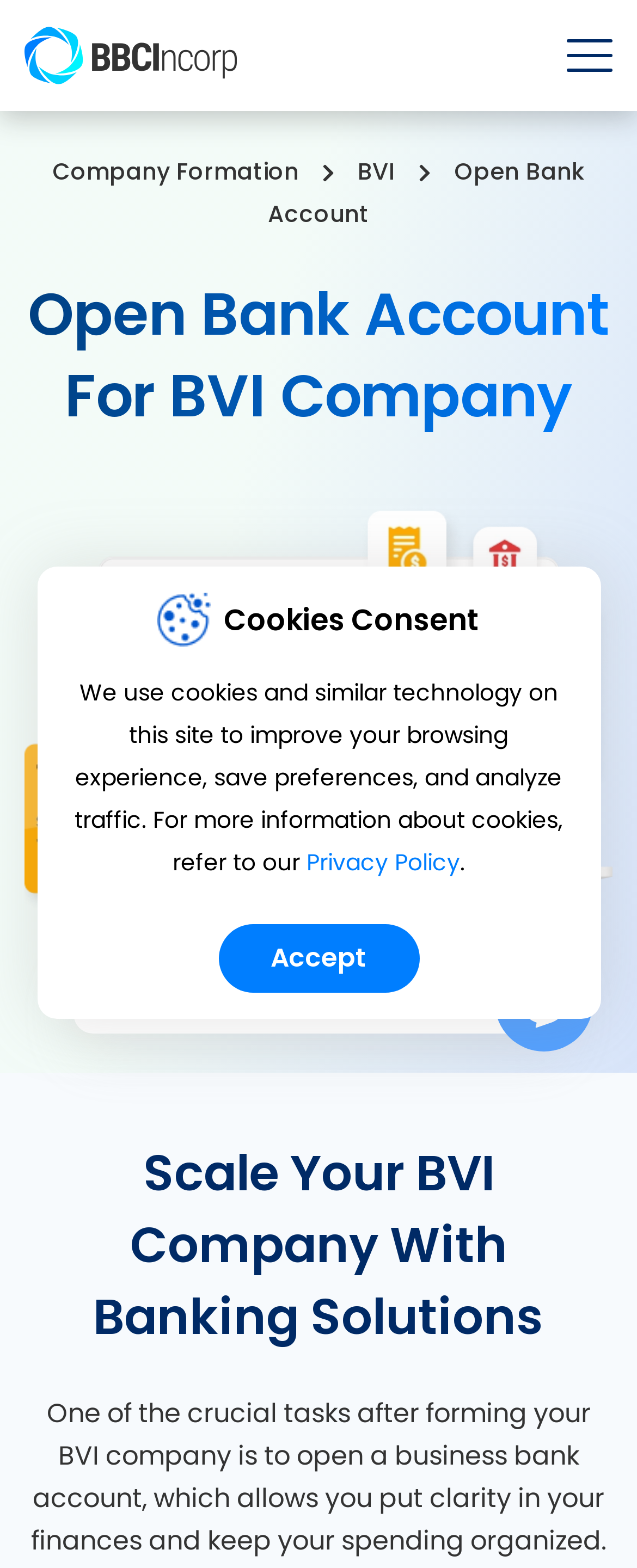What is the purpose of the 'Accept' button?
Based on the screenshot, respond with a single word or phrase.

Accept cookies